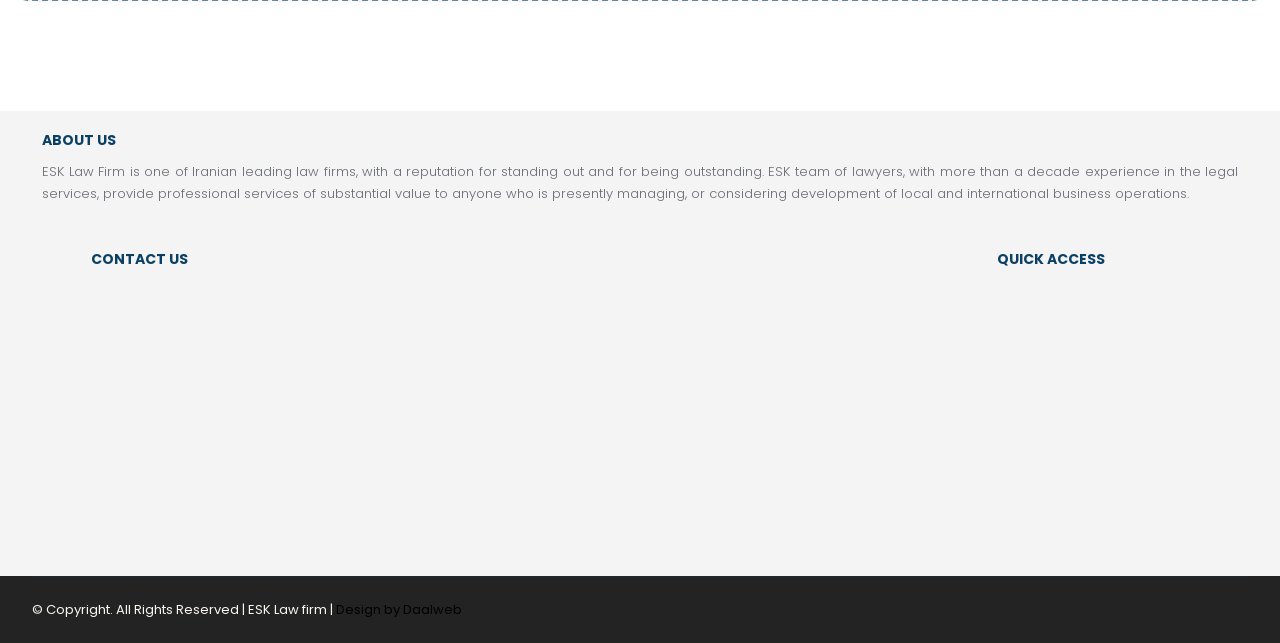Please answer the following question using a single word or phrase: 
Who designed the website?

Daalweb